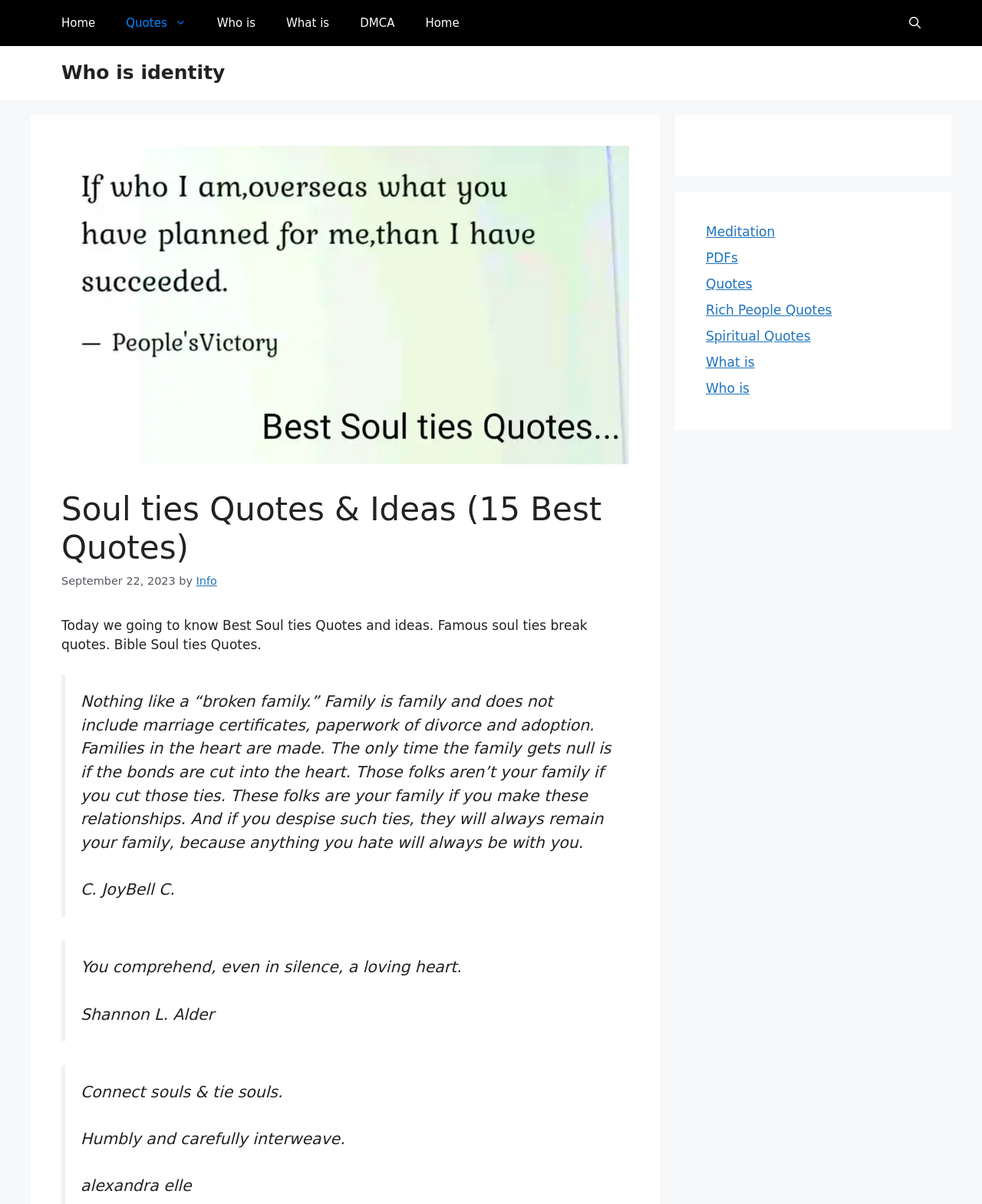Use a single word or phrase to answer the following:
What is the main topic of this webpage?

Soul ties Quotes